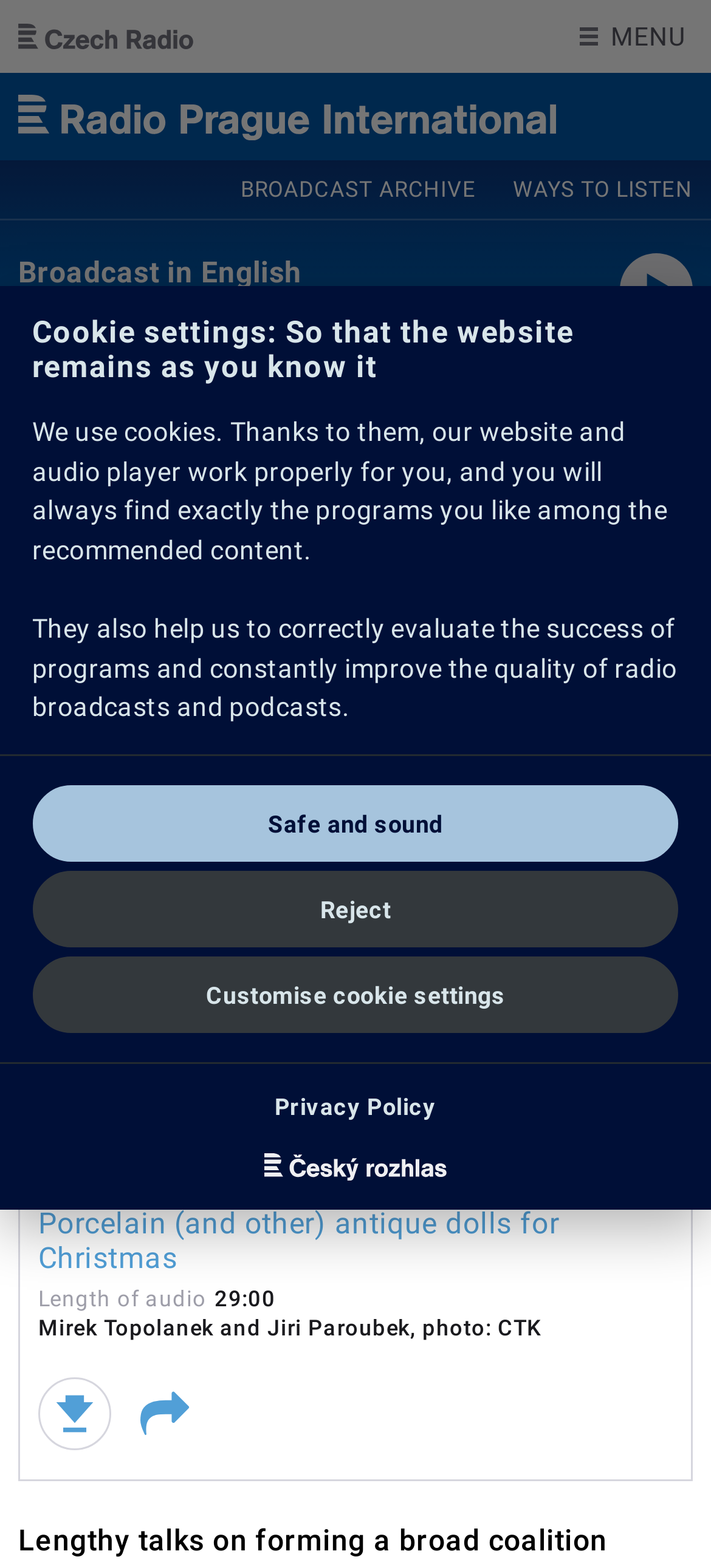What is the topic of the news article?
Craft a detailed and extensive response to the question.

I found the answer by examining the heading elements on the webpage, where 'Domestic affairs' is listed as a category, and the main article title 'Coalition talks collapse (again) as Topolanek turns back on Social Democrats' is related to this topic.